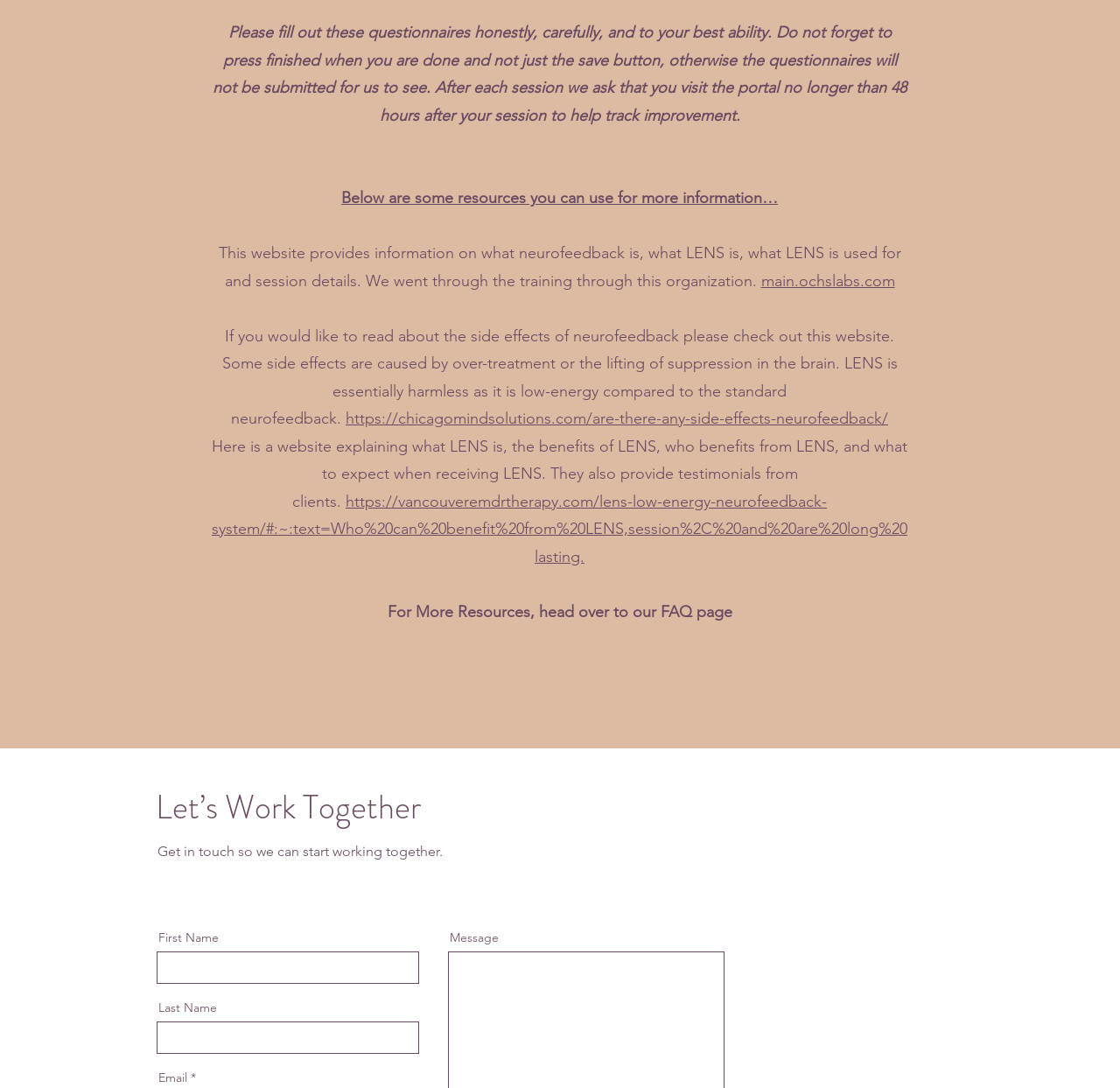Locate the UI element described by https://vancouveremdrtherapy.com/lens-low-energy-neurofeedback-system/#:~:text=Who%20can%20benefit%20from%20LENS,session%2C%20and%20are%20long%20lasting. and provide its bounding box coordinates. Use the format (top-left x, top-left y, bottom-right x, bottom-right y) with all values as floating point numbers between 0 and 1.

[0.189, 0.452, 0.81, 0.52]